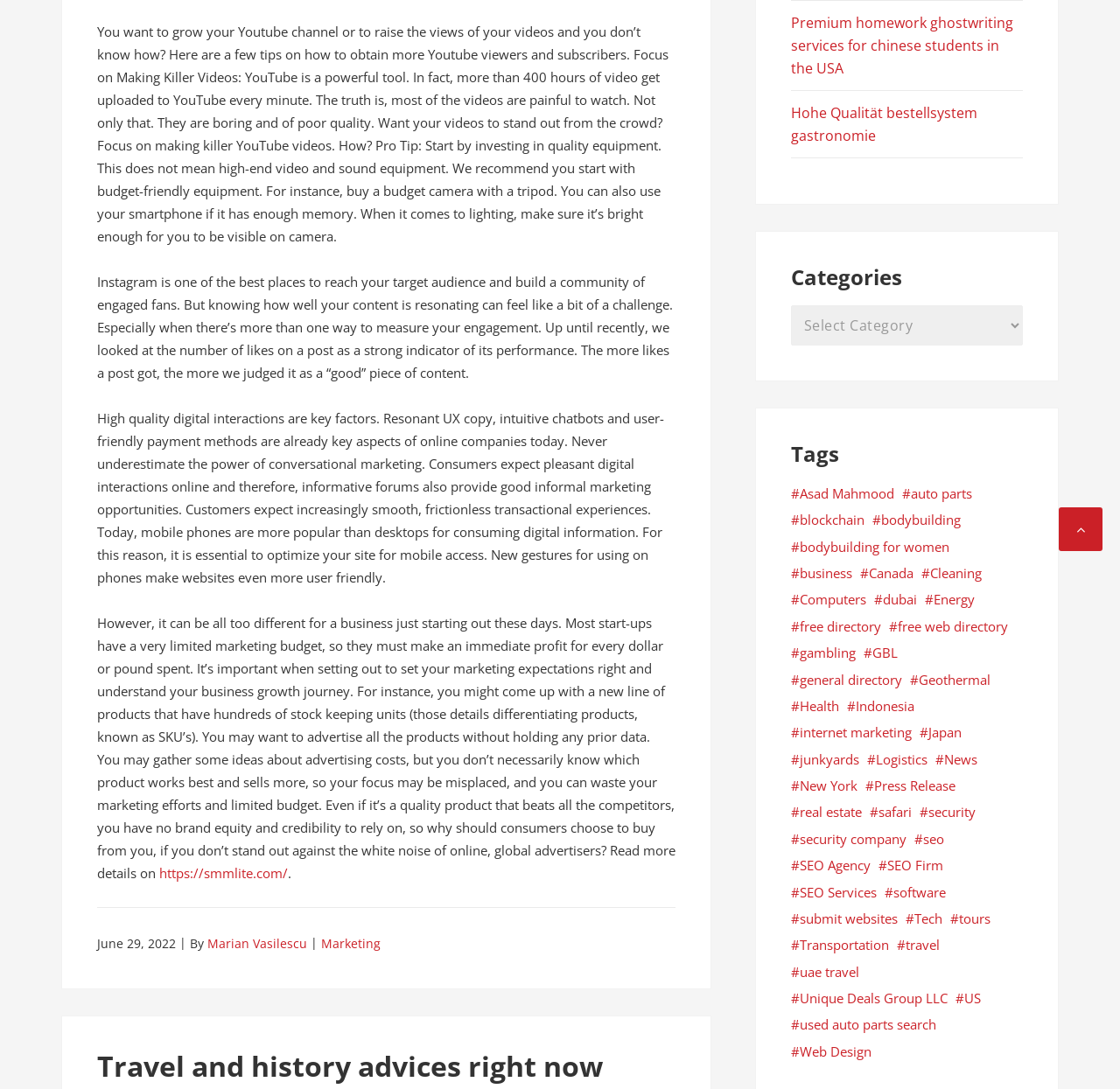From the webpage screenshot, predict the bounding box coordinates (top-left x, top-left y, bottom-right x, bottom-right y) for the UI element described here: Indonesia

[0.764, 0.638, 0.816, 0.658]